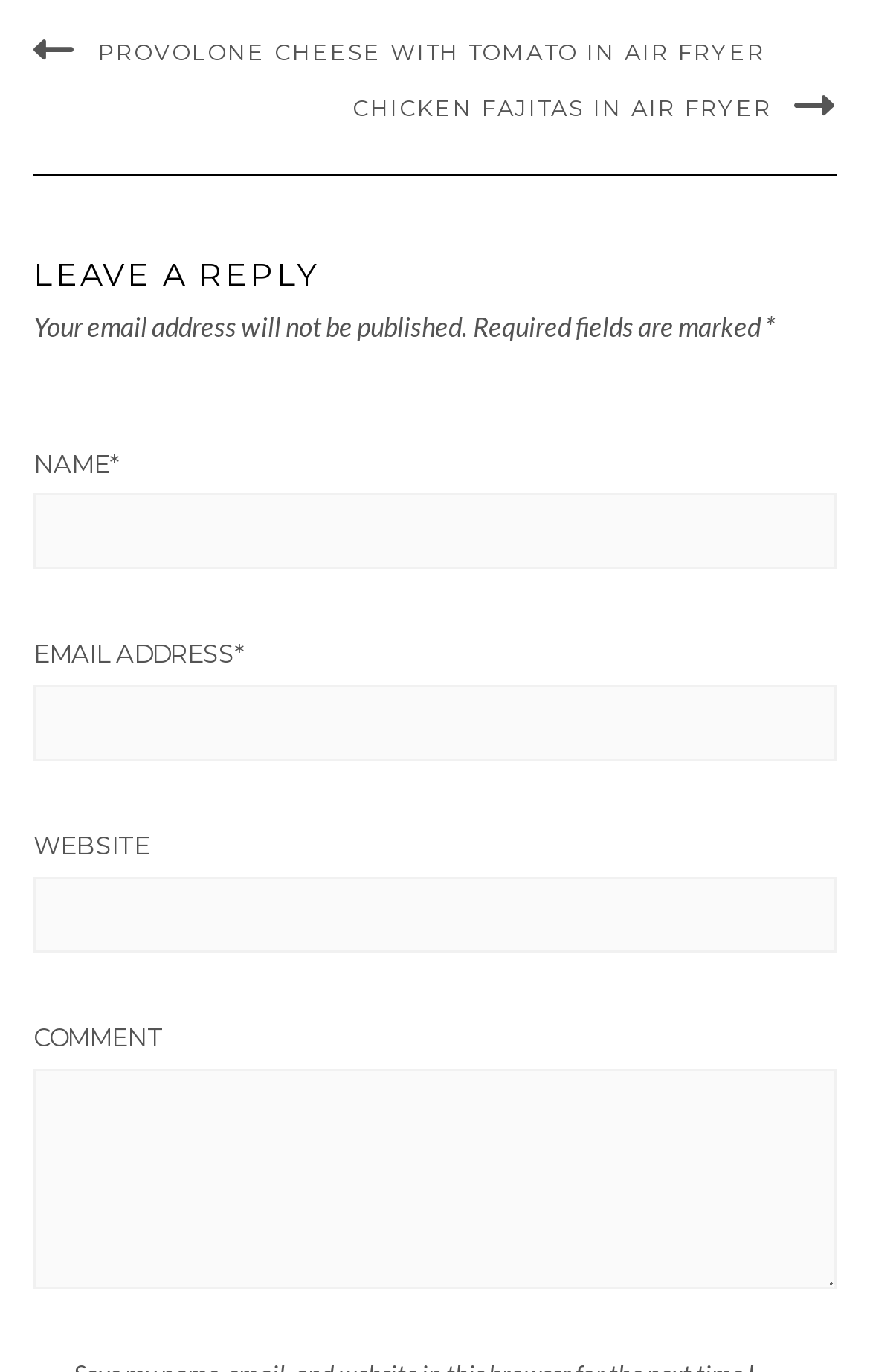Identify the bounding box coordinates for the UI element described by the following text: "parent_node: EMAIL ADDRESS* name="email"". Provide the coordinates as four float numbers between 0 and 1, in the format [left, top, right, bottom].

[0.038, 0.499, 0.962, 0.555]